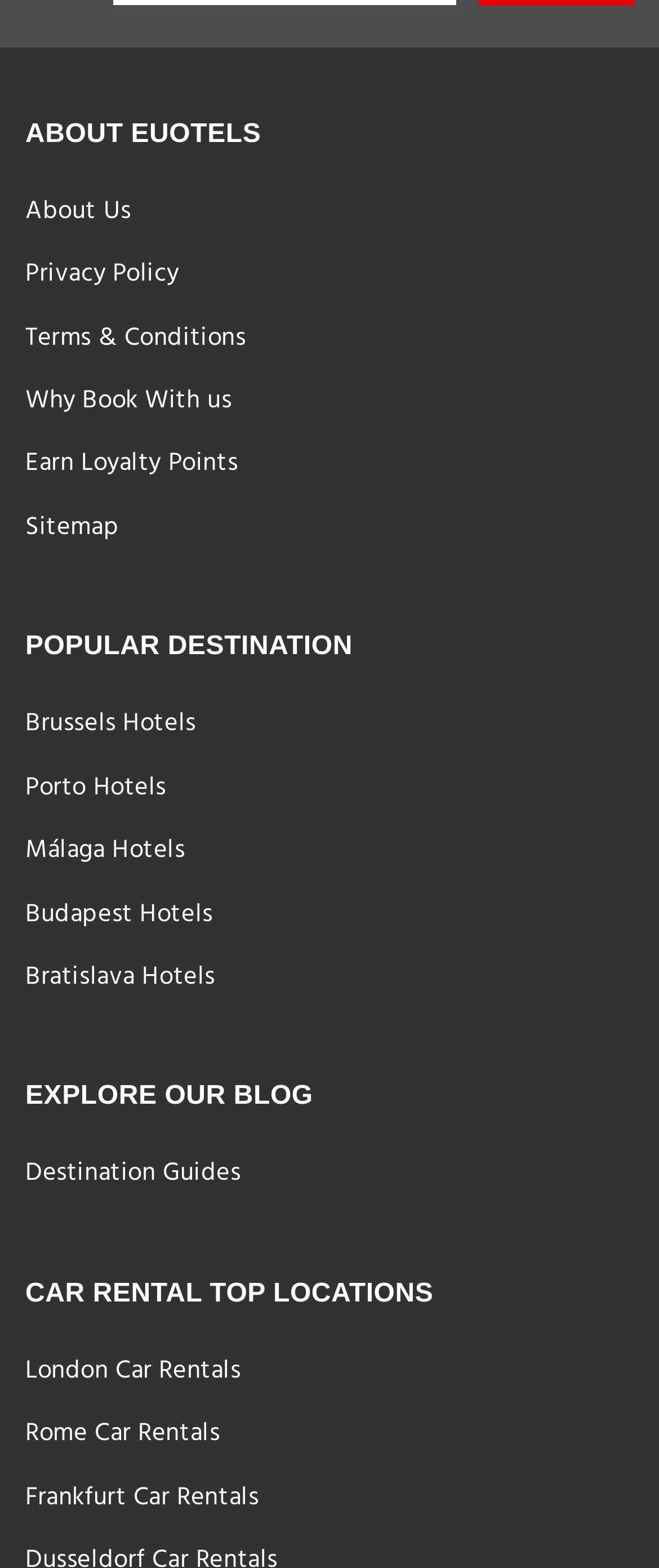Identify the bounding box of the HTML element described as: "Sitemap".

[0.038, 0.32, 0.18, 0.354]